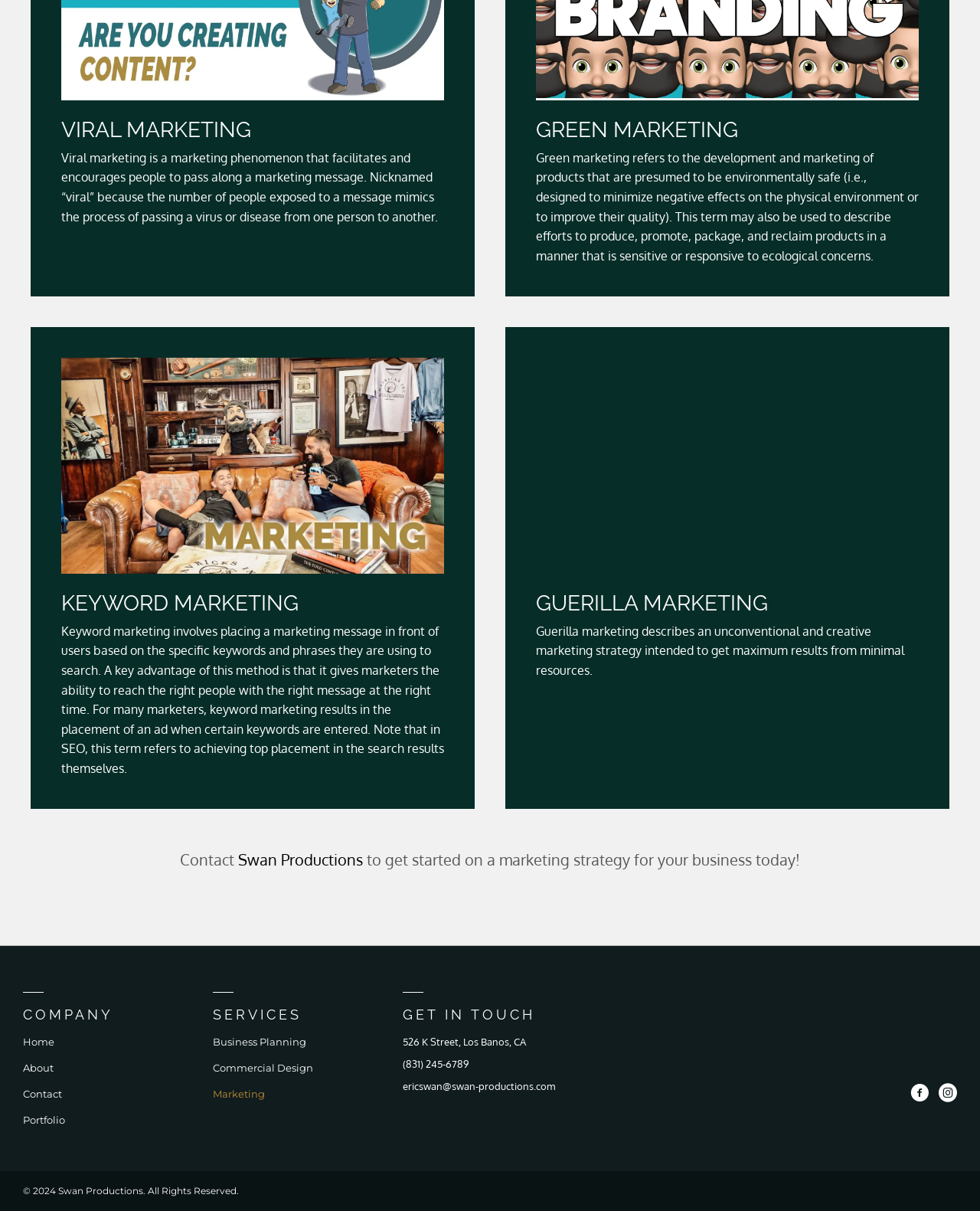What is Guerilla Marketing?
Kindly answer the question with as much detail as you can.

Based on the webpage, Guerilla Marketing is described as an unconventional and creative marketing strategy intended to get maximum results from minimal resources, which is mentioned below the 'Guerilla Marketing' heading.